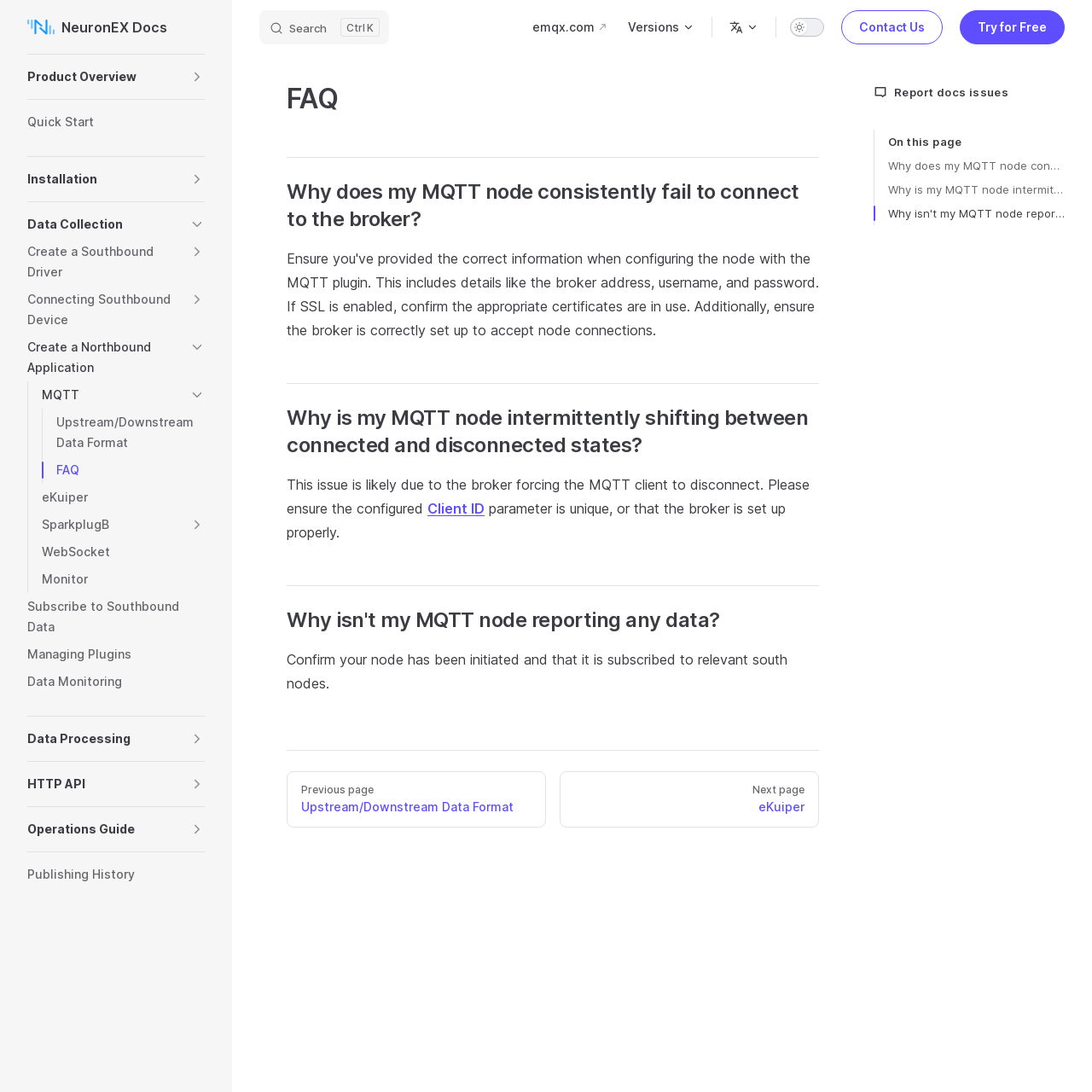Provide an in-depth caption for the contents of the webpage.

The webpage is a FAQ page for NeuronEX Docs, with a prominent header section at the top featuring a logo, a search bar, and a switch to toggle between light and dark themes. Below the header, there is a navigation sidebar on the left, which takes up about a quarter of the screen width. The sidebar contains a list of toggle sections, each with a heading and a button to expand or collapse the section. The sections are organized into categories such as Product Overview, Installation, Data Collection, and more.

To the right of the sidebar, there is a main content area that occupies about three-quarters of the screen width. The main content area is divided into several sections, each with a heading and a list of links to related topics. The sections are separated by a small gap, and each link is displayed on a new line.

At the top of the main content area, there is a heading that reads "FAQ" and a permalink to the current page. Below the heading, there are several sections, each with a heading and a list of links to related topics. The sections are organized into categories such as MQTT, Data Processing, and Operations Guide.

At the bottom of the main content area, there is a section with a heading that reads "On this page" and a table of contents for the current page. The table of contents lists the headings and links to related topics on the page.

There are also several links and buttons scattered throughout the page, including a link to report docs issues, a search button, and a switch to toggle between light and dark themes.